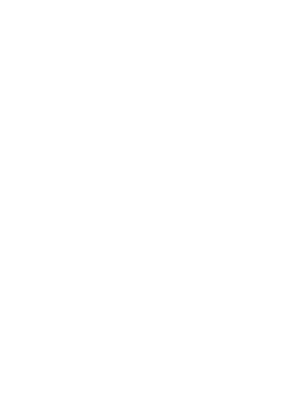What is the purpose of the Annual General Meeting?
Give a detailed response to the question by analyzing the screenshot.

The purpose of the Annual General Meeting can be inferred from the caption, which emphasizes the significance of the meeting for shareholders and stakeholders, indicating that it is an important event for them to be informed about.